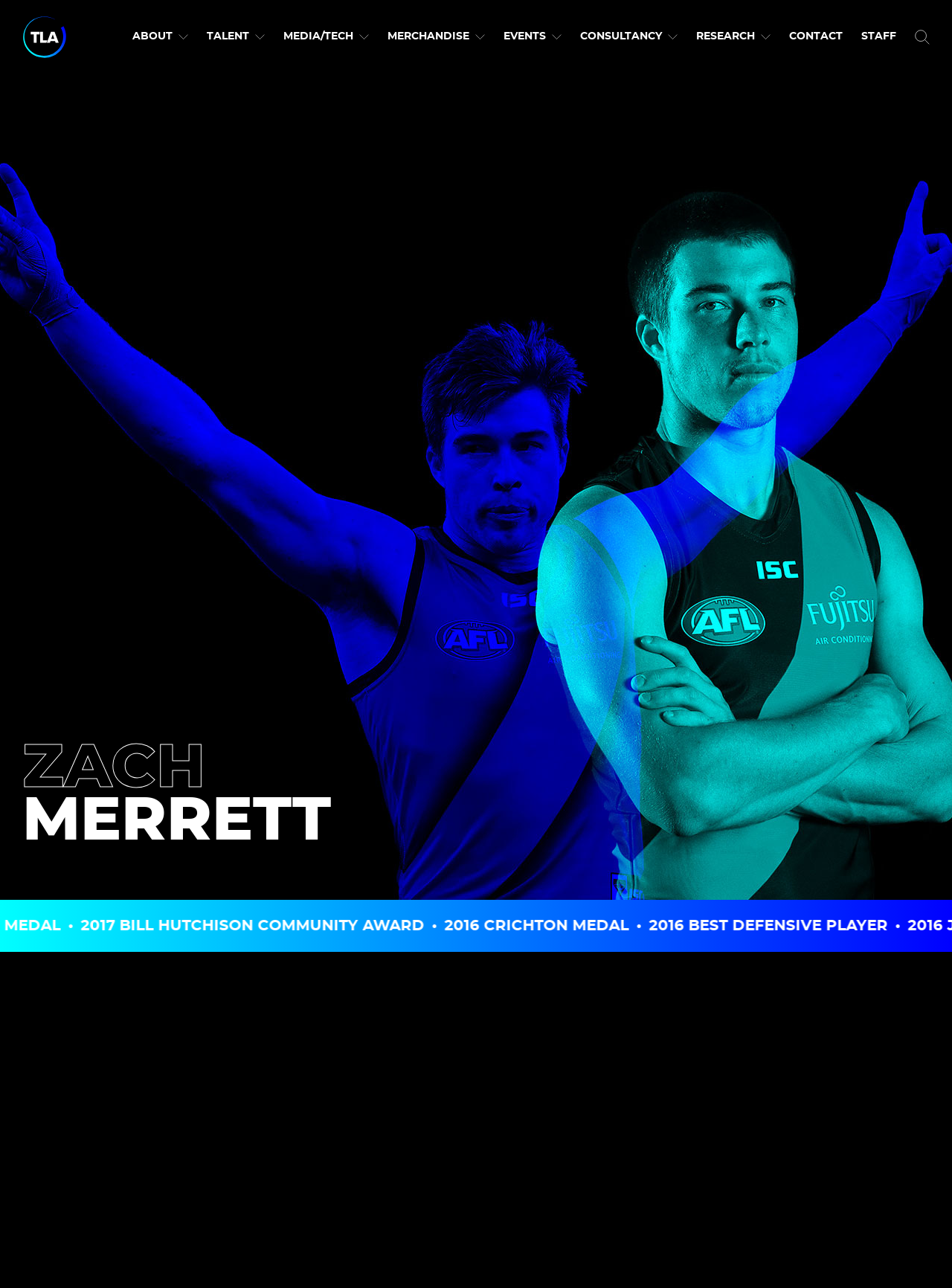How many sections are there in the navigation menu?
Using the image, provide a detailed and thorough answer to the question.

I counted the number of links in the navigation menu, which are ABOUT, TALENT, MEDIA/TECH, MERCHANDISE, EVENTS, CONSULTANCY, RESEARCH, CONTACT, and STAFF, and considered each link as a separate section.